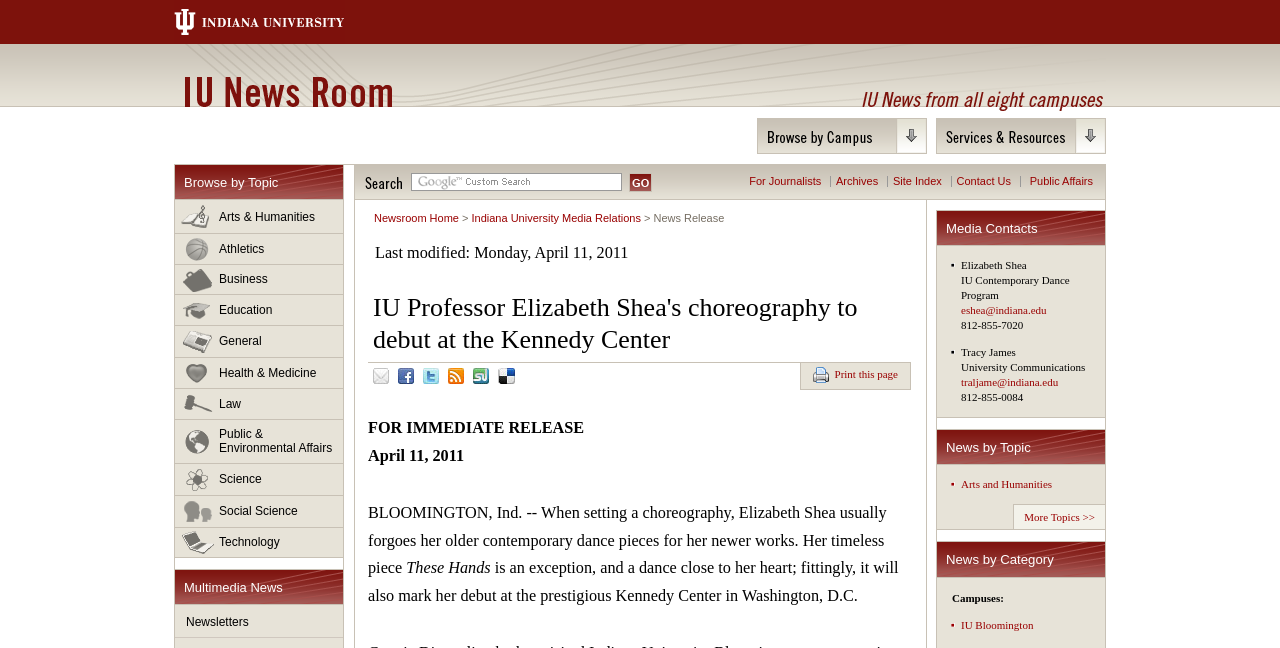Identify and extract the heading text of the webpage.

IU News Room